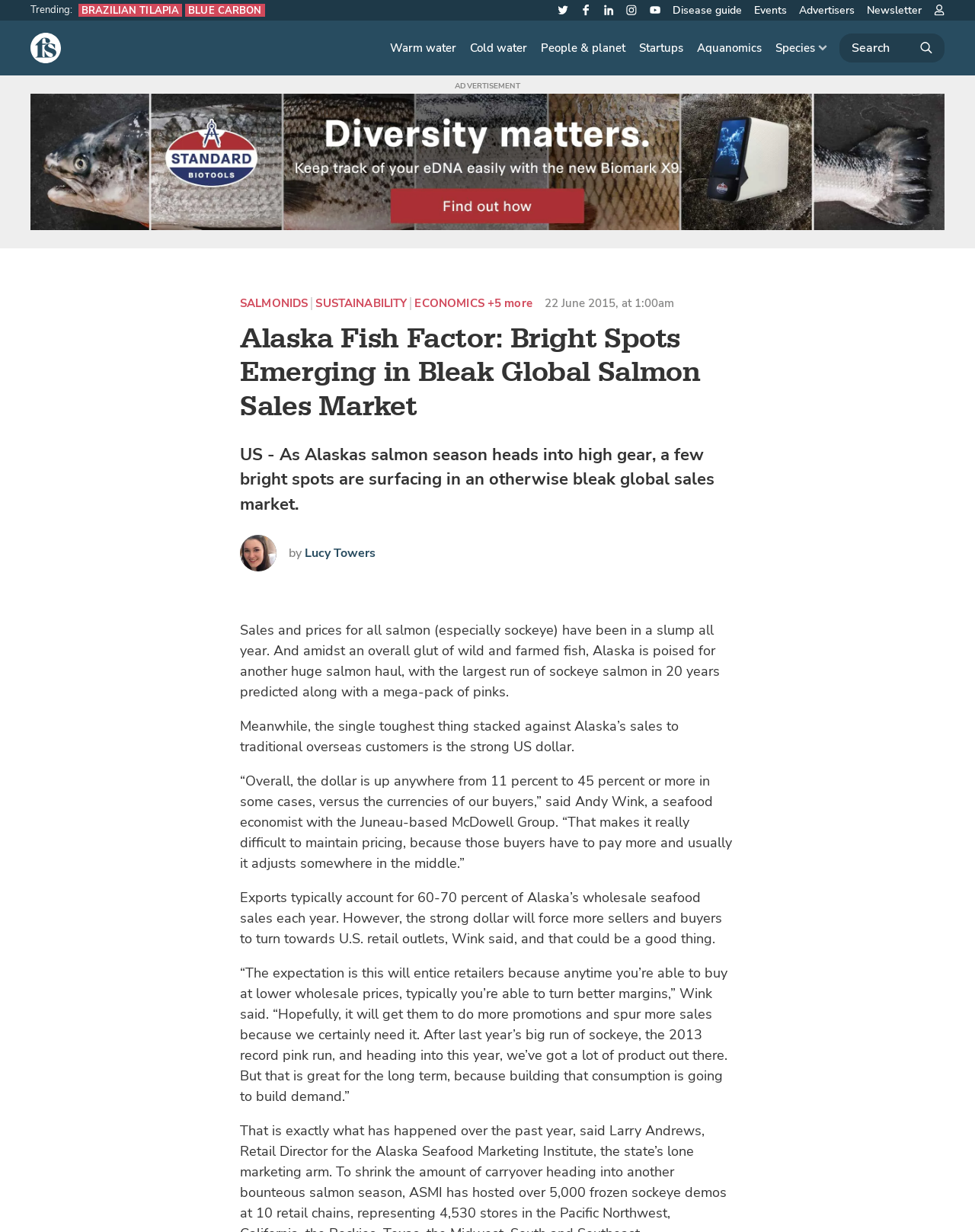Provide a short, one-word or phrase answer to the question below:
What is the category of the article?

SALMONIDS